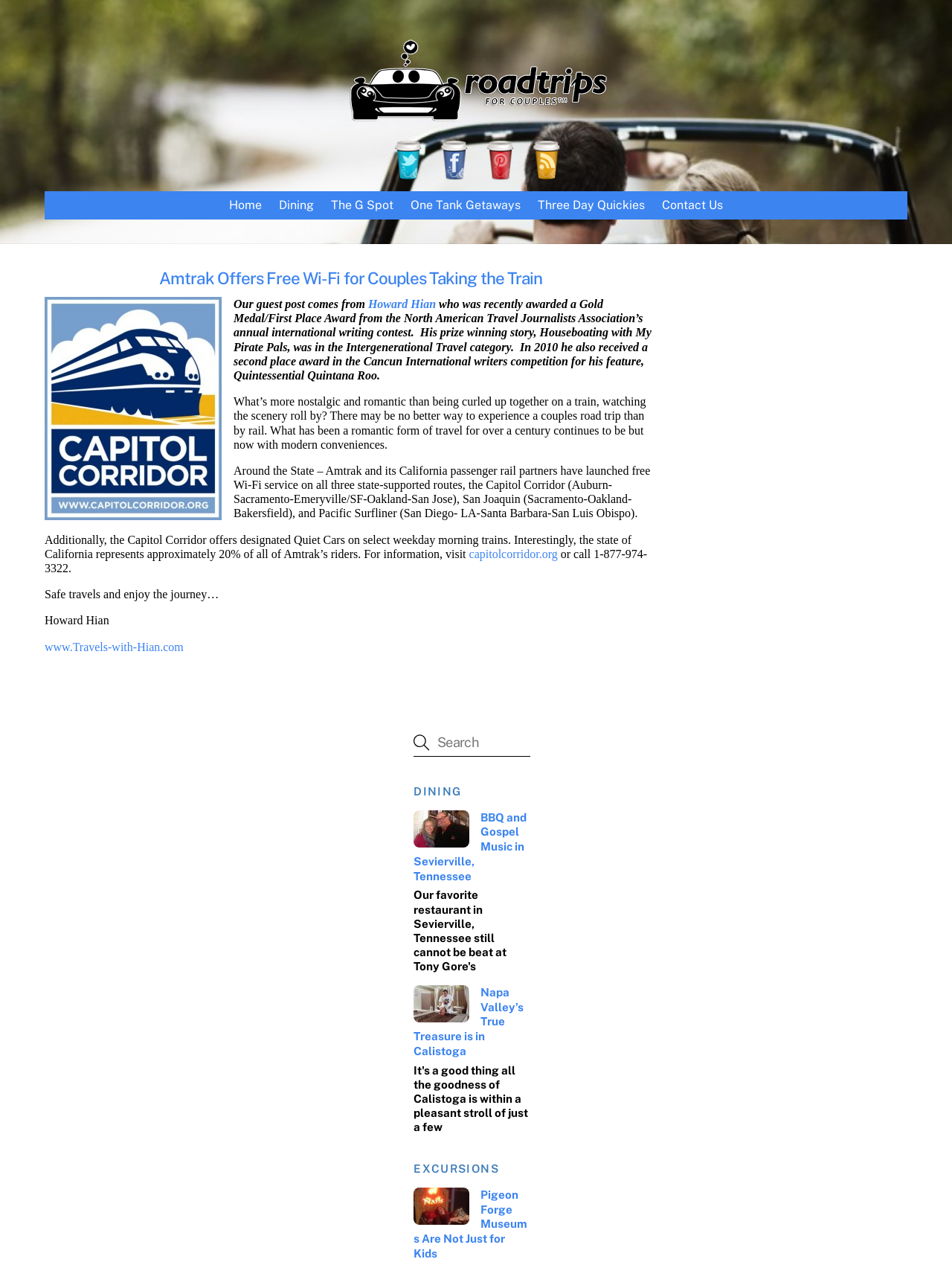Provide your answer to the question using just one word or phrase: What is the name of the route that offers designated Quiet Cars?

Capitol Corridor